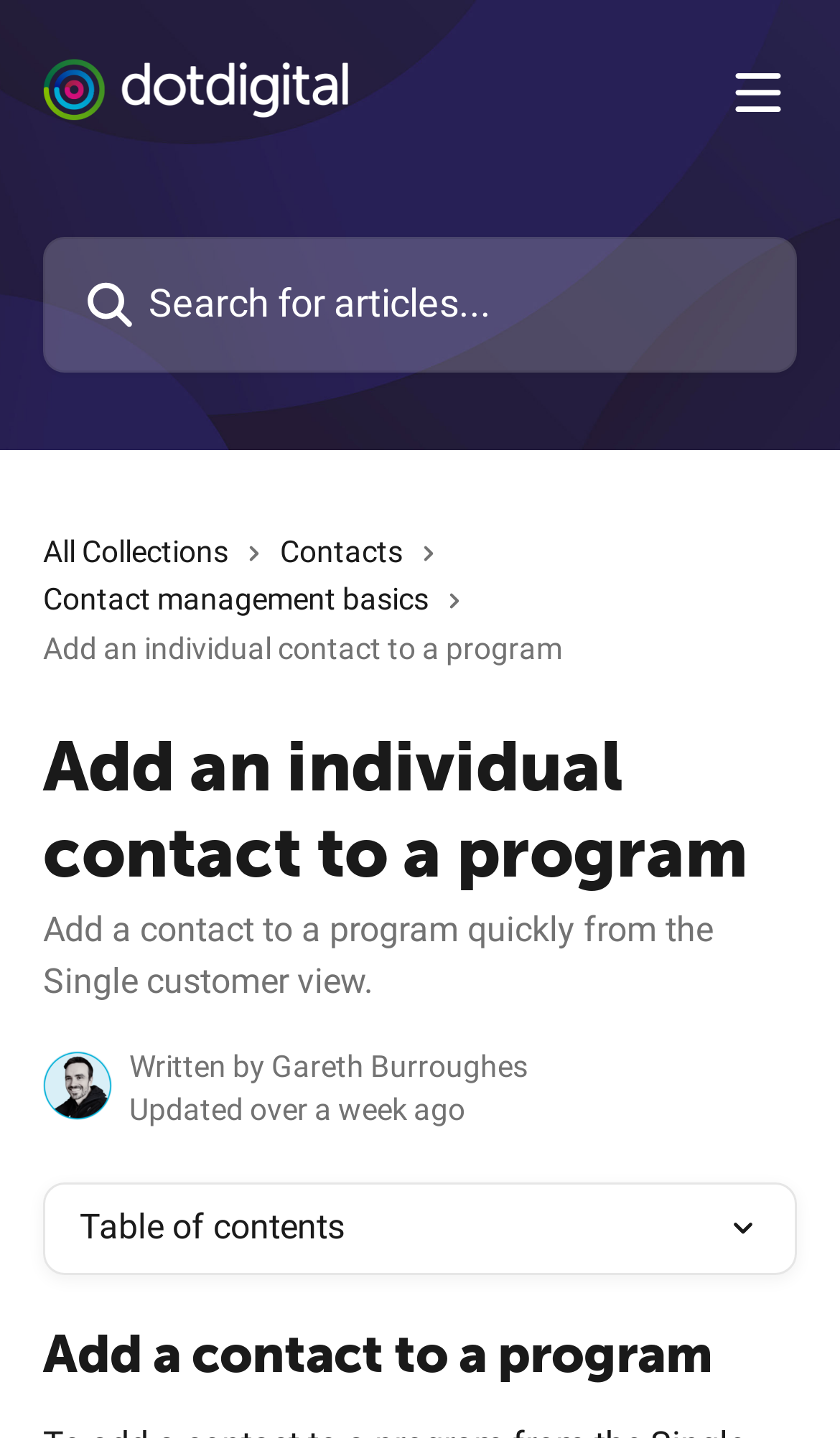What is the name of the help center?
Kindly give a detailed and elaborate answer to the question.

I found the answer by looking at the top-left corner of the webpage, where there is a link with the text 'Dotdigital Help Centre'.